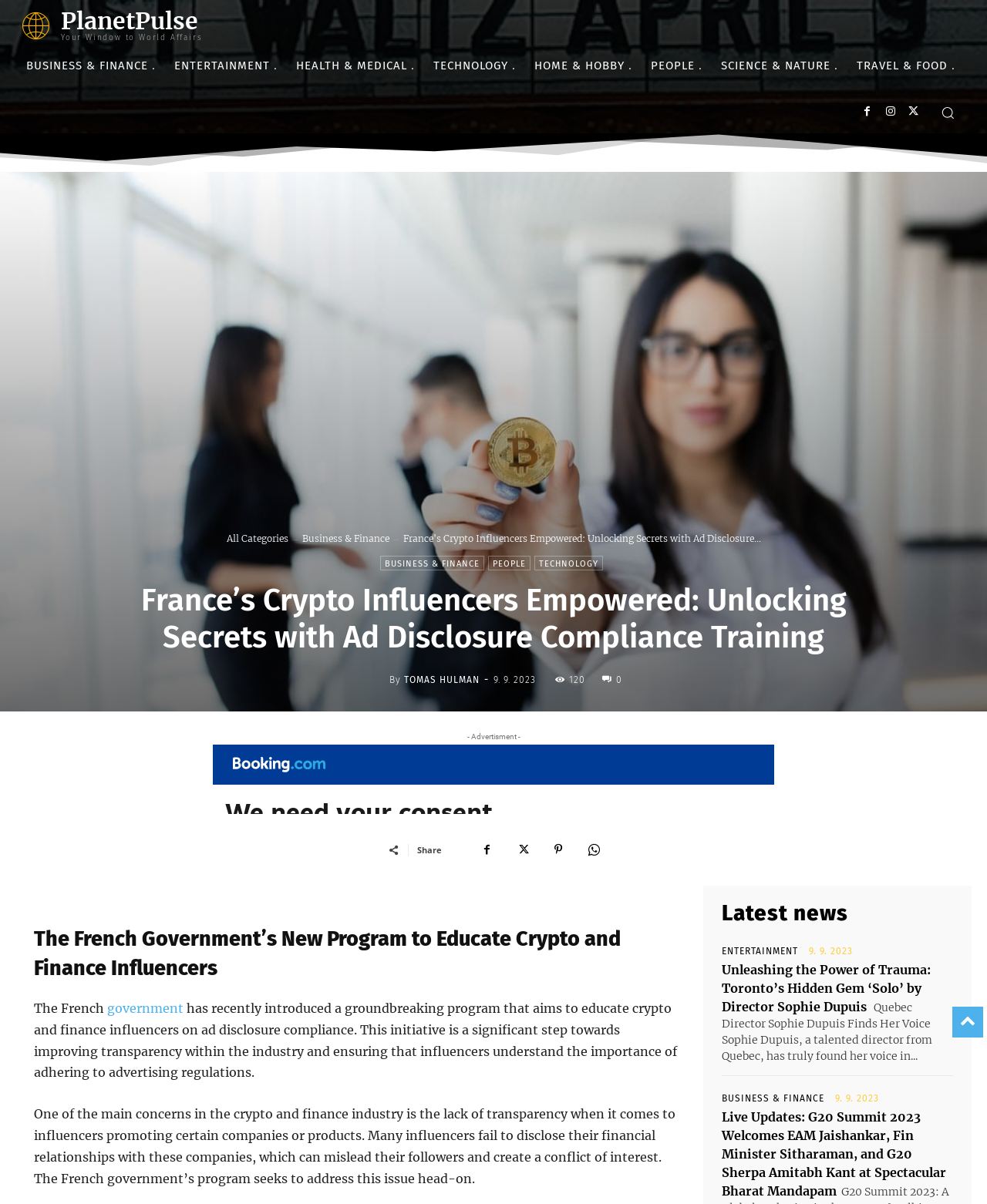Generate a comprehensive description of the webpage content.

This webpage is focused on France's crypto influencers and ad disclosure compliance training. At the top, there is a navigation menu with links to various categories such as Business & Finance, Entertainment, Health & Medical, Technology, and more. On the top right, there is a search button accompanied by a magnifying glass icon.

Below the navigation menu, there is a large banner image that spans the entire width of the page. Underneath the banner, there is a heading that reads "France's Crypto Influencers Empowered: Unlocking Secrets with Ad Disclosure Compliance Training".

To the left of the heading, there is a link to "All Categories" and several other links to specific categories such as Business & Finance, PEOPLE, and TECHNOLOGY. Below these links, there is an article with a heading that reads "The French Government's New Program to Educate Crypto and Finance Influencers". The article discusses the French government's initiative to educate crypto and finance influencers on ad disclosure compliance.

On the right side of the article, there is a section with a heading that reads "Latest news". This section contains links to several news articles, each with a category label and a timestamp. The articles are from various categories such as Entertainment, Business & Finance, and more.

At the bottom of the page, there are social media links and a "Share" button.